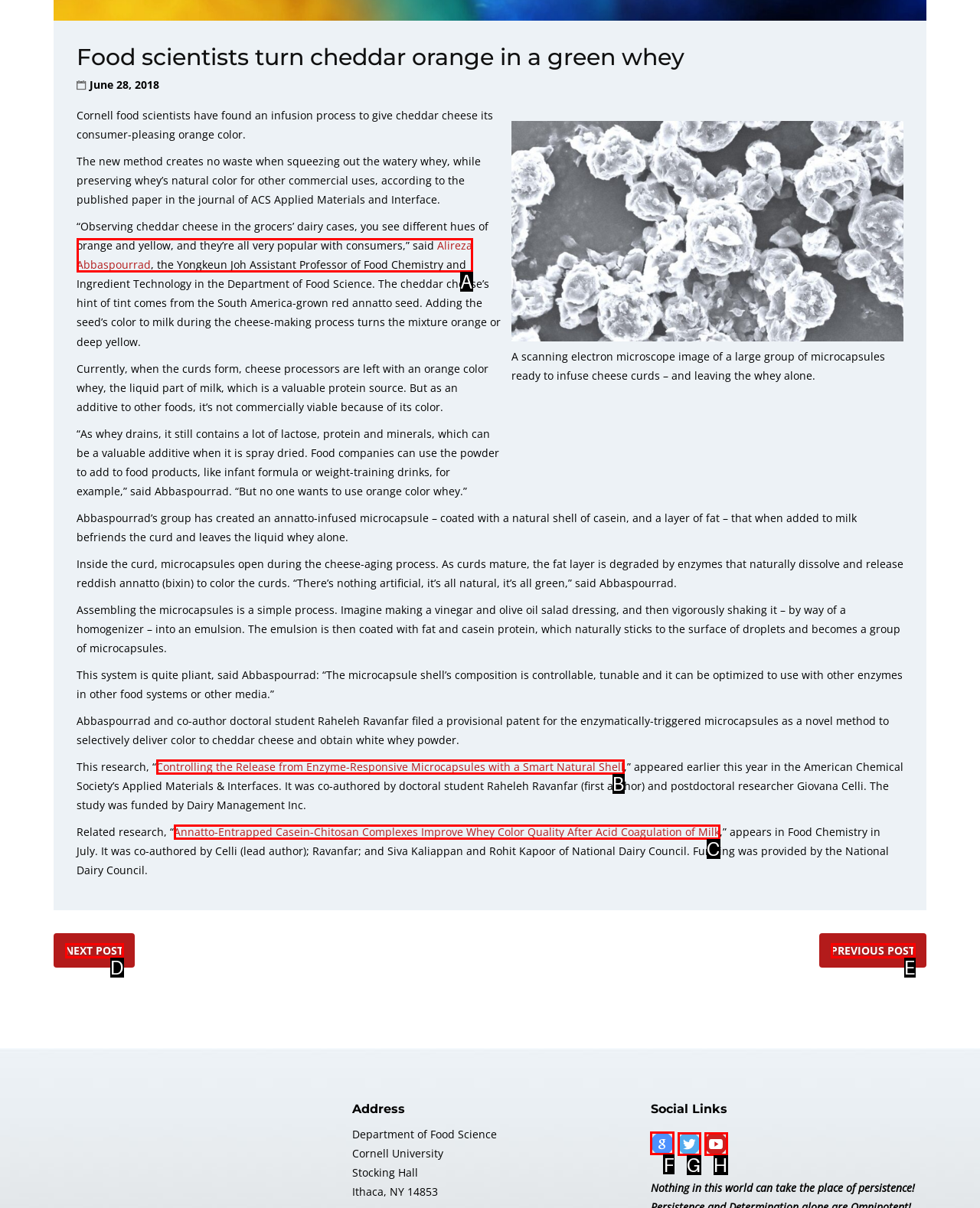Which lettered option should be clicked to perform the following task: Click the Facebook social link
Respond with the letter of the appropriate option.

F